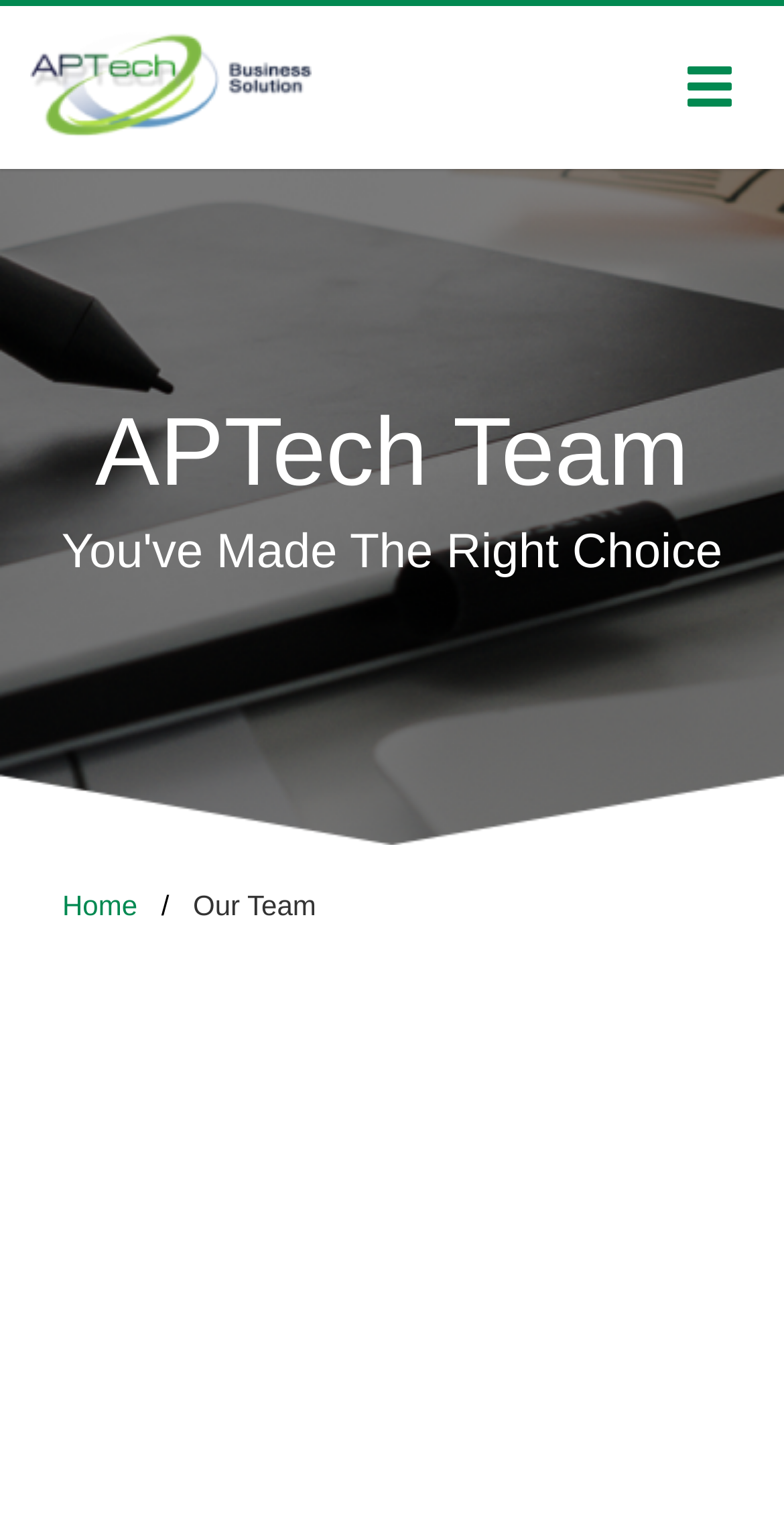For the following element description, predict the bounding box coordinates in the format (top-left x, top-left y, bottom-right x, bottom-right y). All values should be floating point numbers between 0 and 1. Description: Home

[0.079, 0.581, 0.175, 0.602]